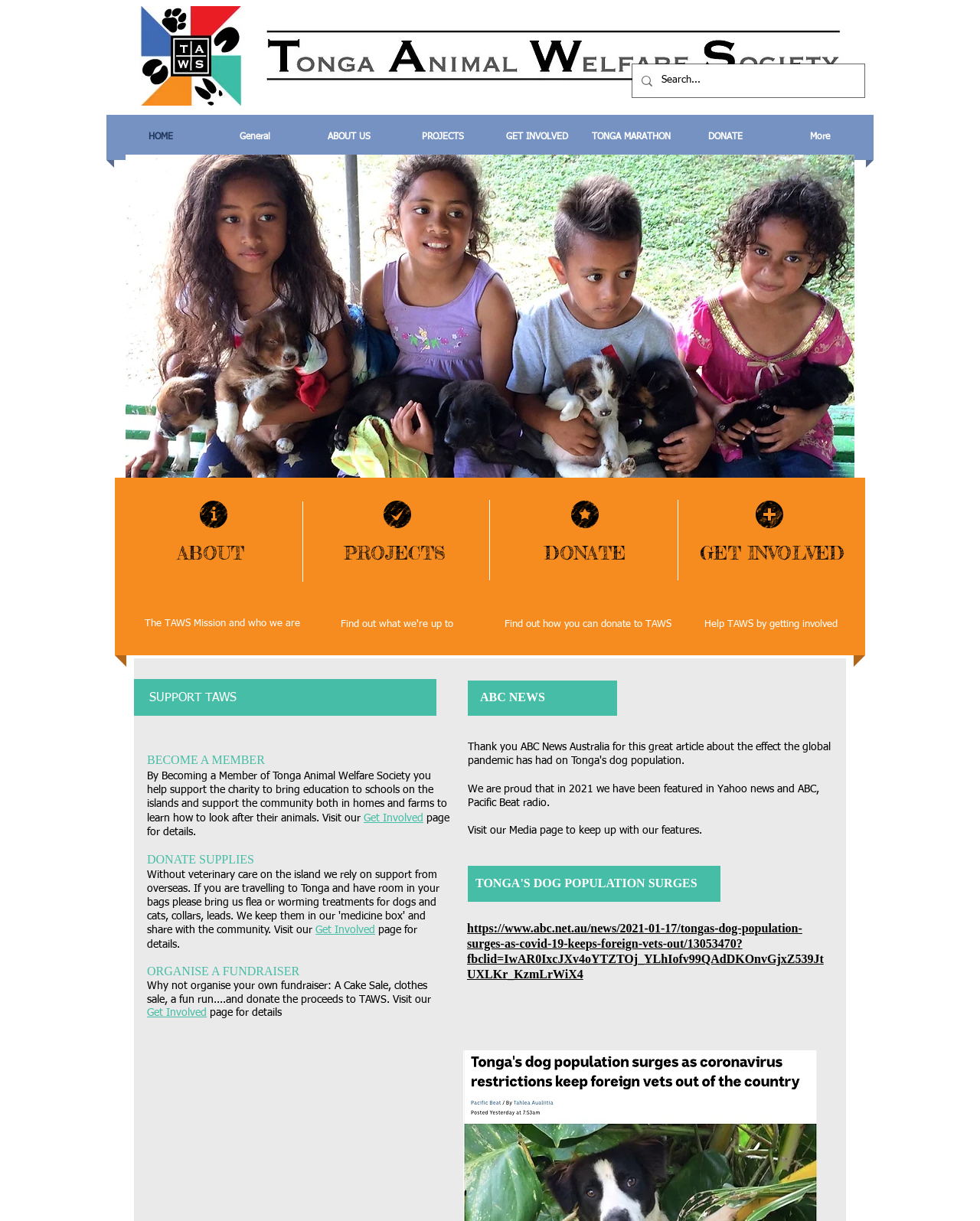What is the topic of the ABC news article?
Please provide a comprehensive answer based on the contents of the image.

The topic of the ABC news article can be inferred from the link provided on the webpage, which mentions that Tonga's dog population surges as COVID-19 keeps foreign vets out.